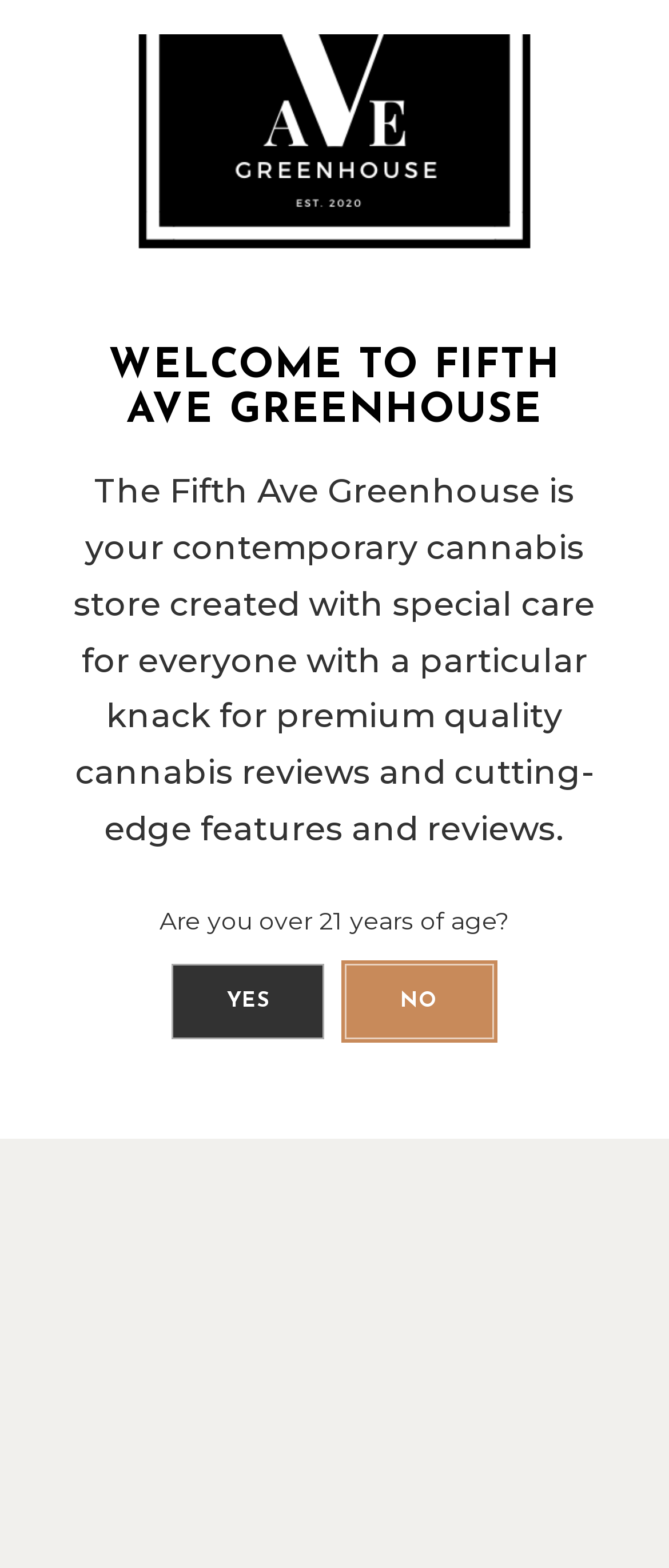What is the topic of the blog post?
Provide a detailed answer to the question, using the image to inform your response.

The topic of the blog post is mentioned in the heading 'AMERICAN CITIZEN MAY FACE JAIL TIME IN DUBAI FOR SMOKING CANNABIS IN THE UNITED STATES' and also in the static text 'An American may have to spend years in a Dubai prison for legally doing so in the United States'.